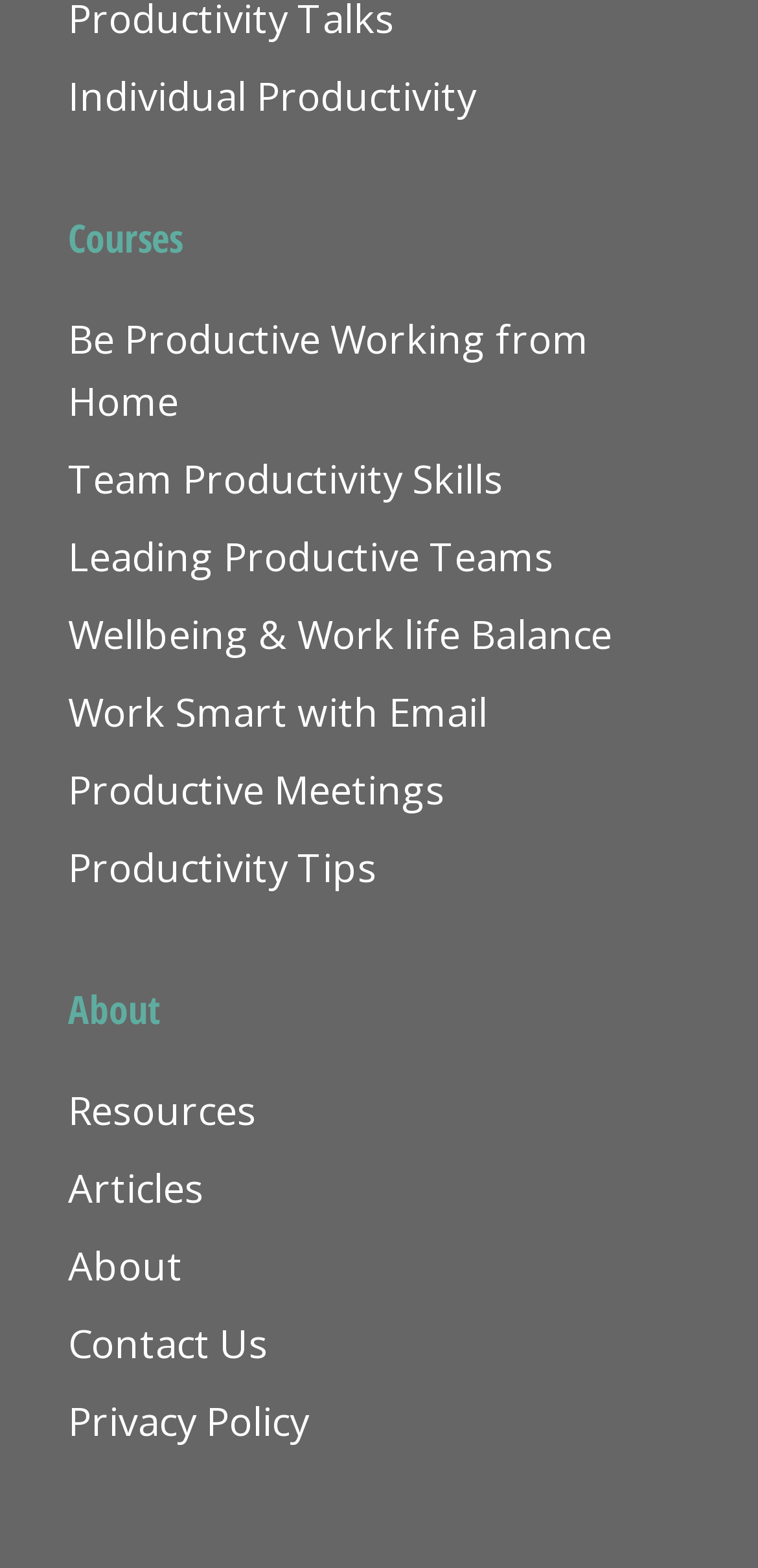Locate the bounding box of the UI element based on this description: "Work Smart with Email". Provide four float numbers between 0 and 1 as [left, top, right, bottom].

[0.09, 0.437, 0.644, 0.471]